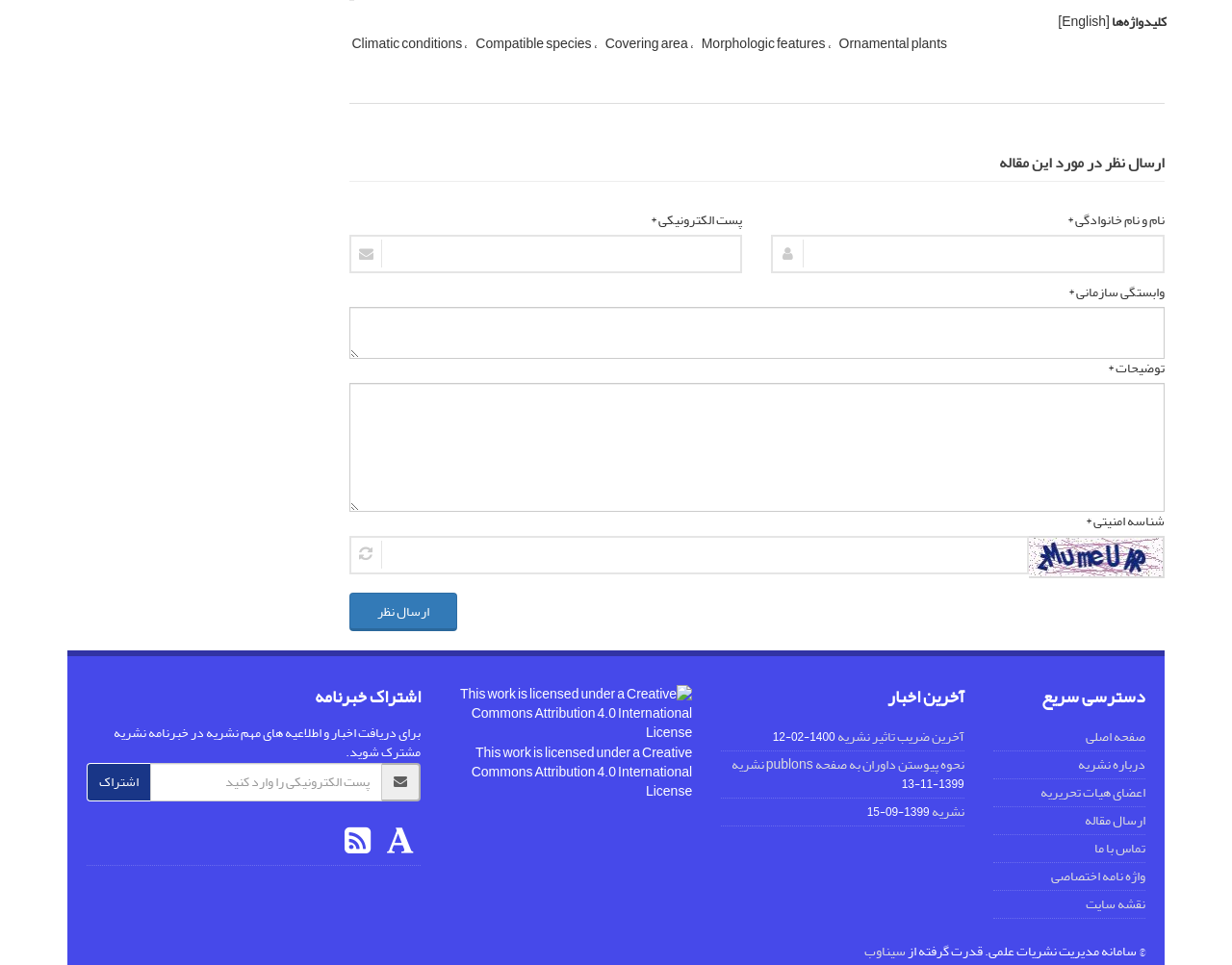Specify the bounding box coordinates for the region that must be clicked to perform the given instruction: "Enter email address".

[0.283, 0.243, 0.603, 0.283]